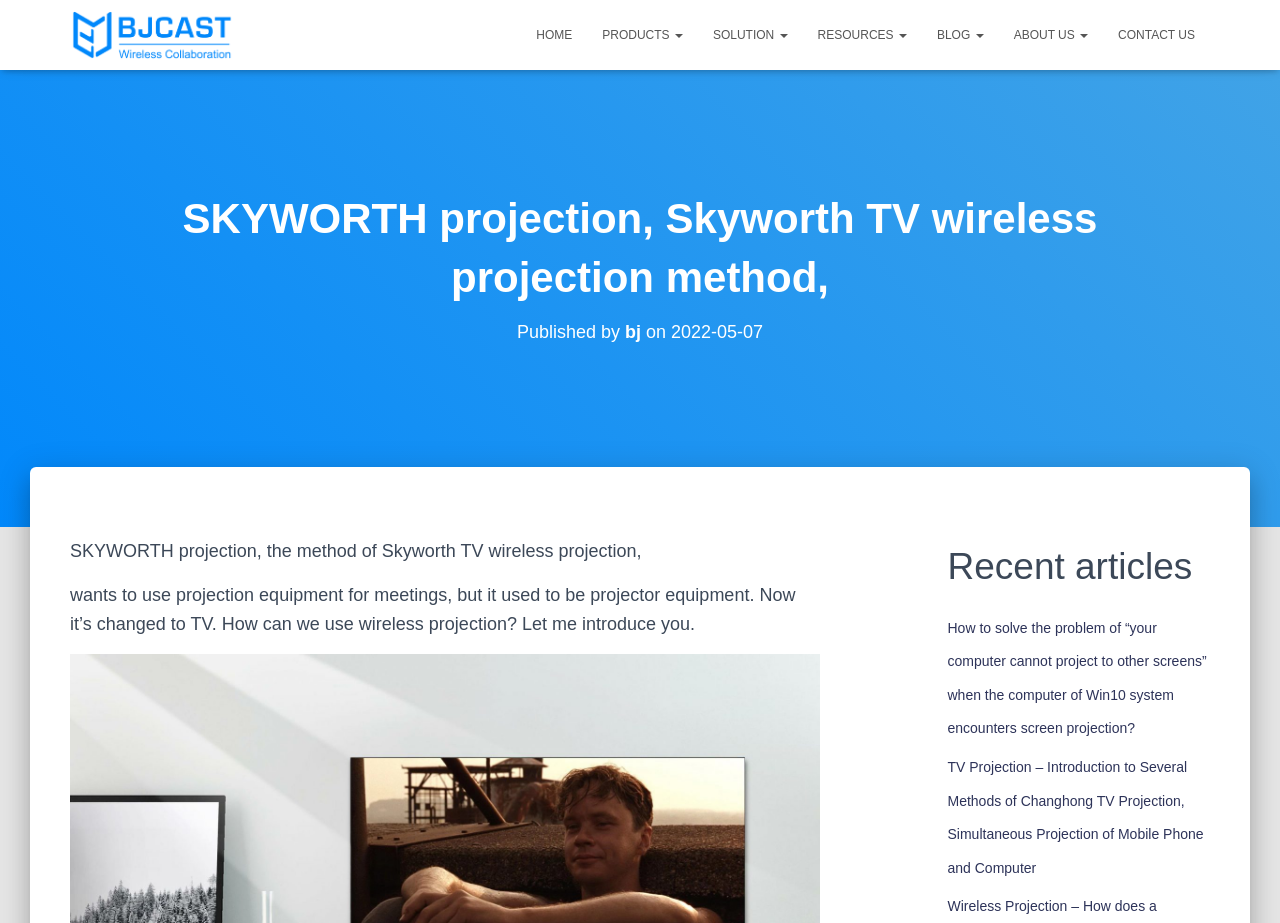Please provide the bounding box coordinate of the region that matches the element description: Solution. Coordinates should be in the format (top-left x, top-left y, bottom-right x, bottom-right y) and all values should be between 0 and 1.

[0.545, 0.011, 0.627, 0.065]